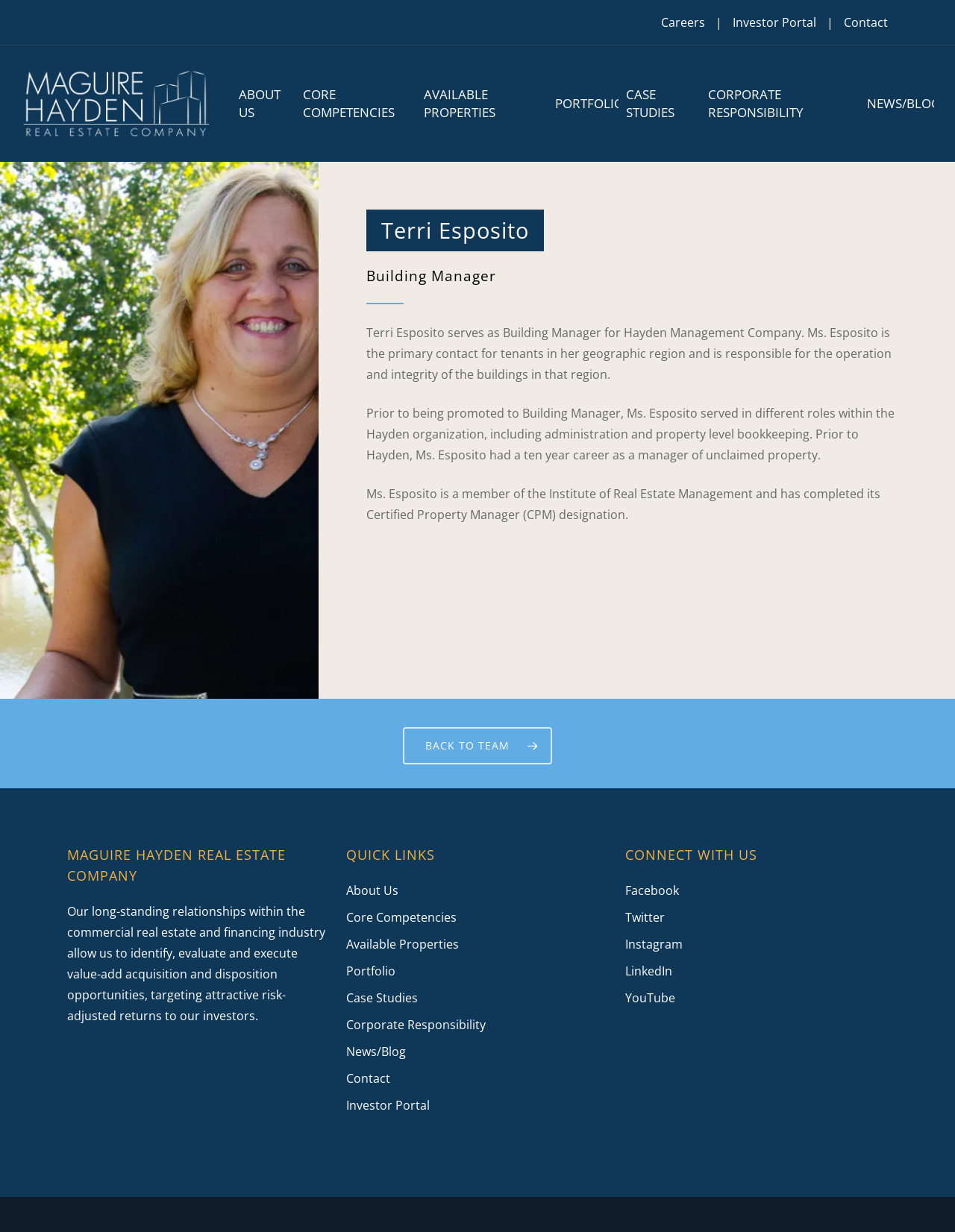What is the certification held by Terri Esposito?
Please answer using one word or phrase, based on the screenshot.

Certified Property Manager (CPM)